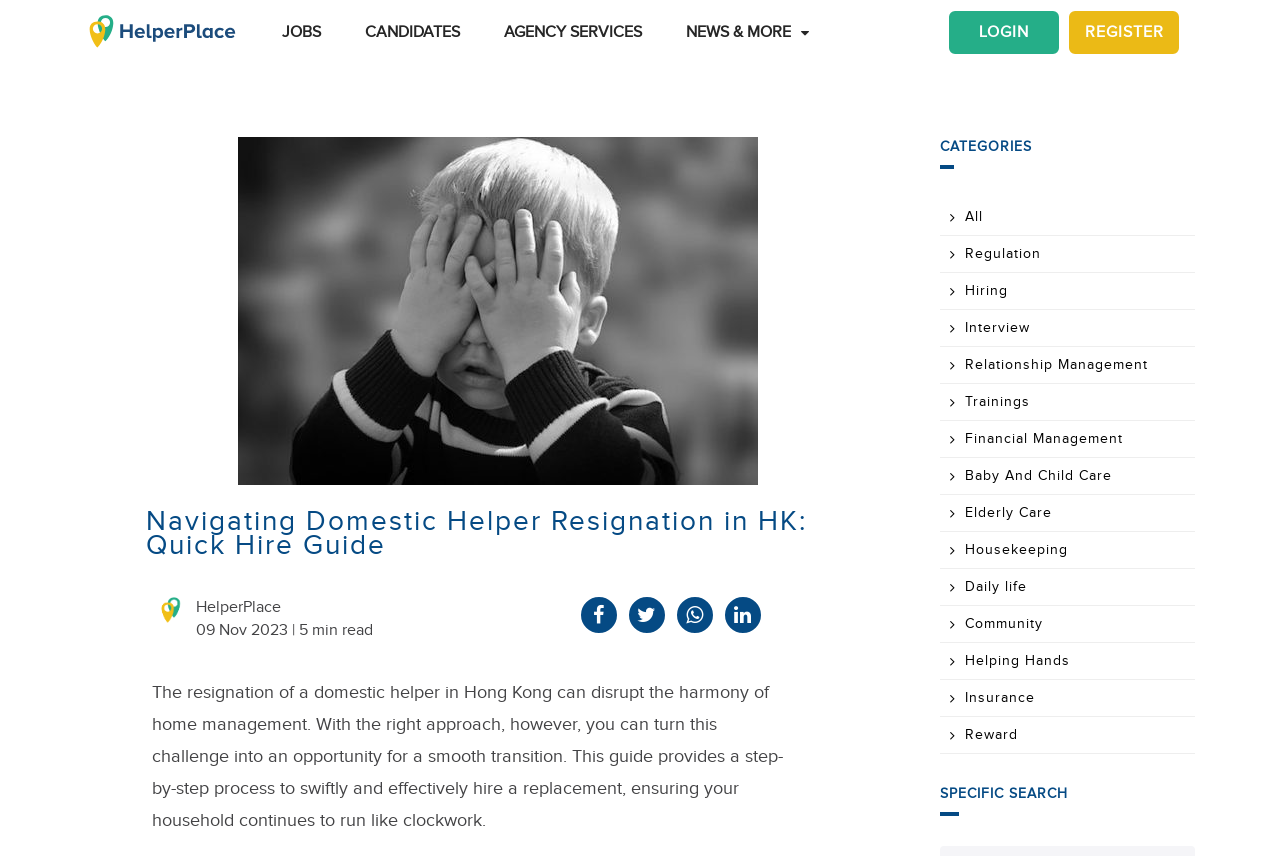Locate the bounding box coordinates of the area that needs to be clicked to fulfill the following instruction: "Select service area". The coordinates should be in the format of four float numbers between 0 and 1, namely [left, top, right, bottom].

None